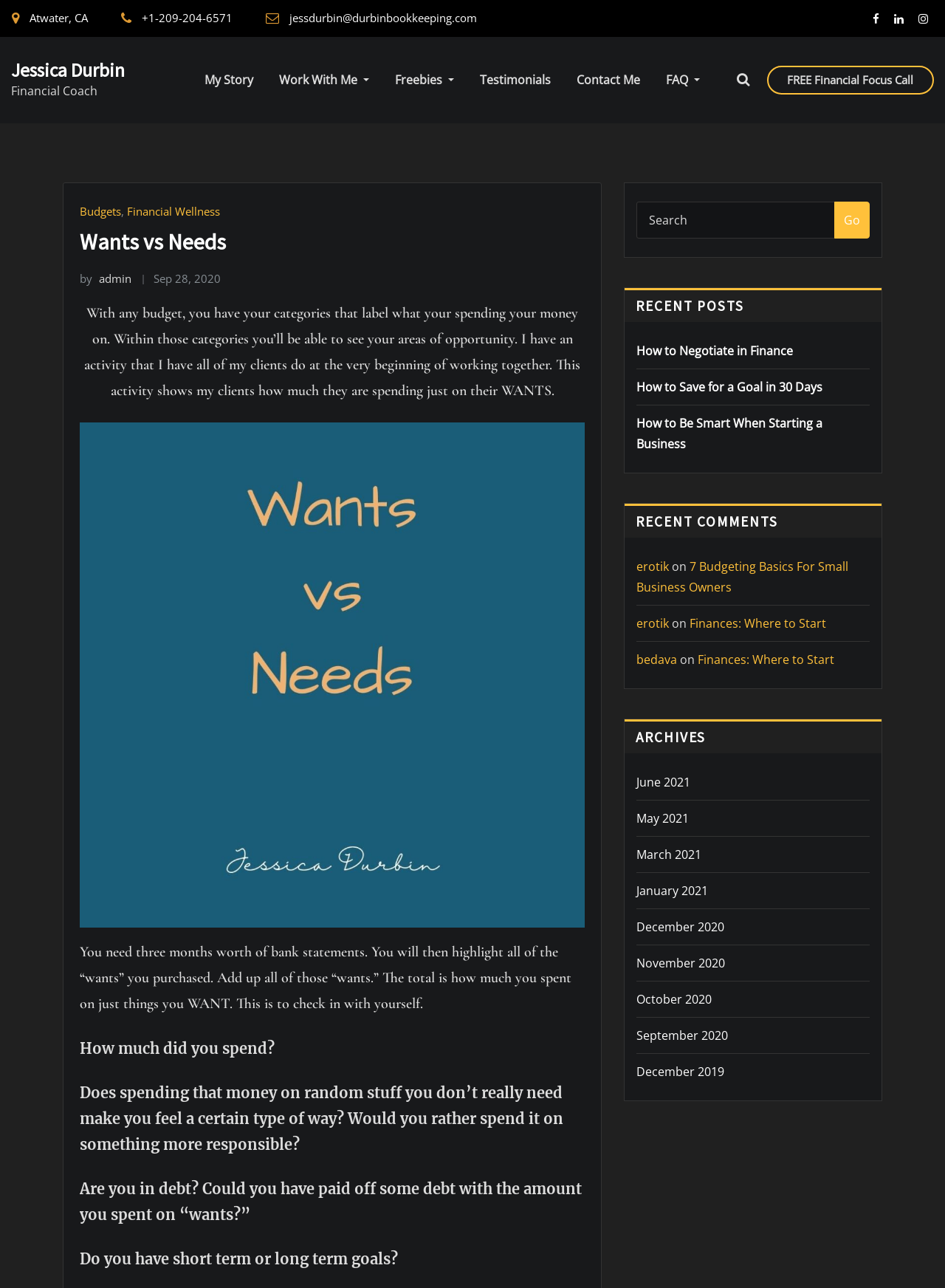Based on the element description: "Finances: Where to Start", identify the bounding box coordinates for this UI element. The coordinates must be four float numbers between 0 and 1, listed as [left, top, right, bottom].

[0.738, 0.506, 0.883, 0.518]